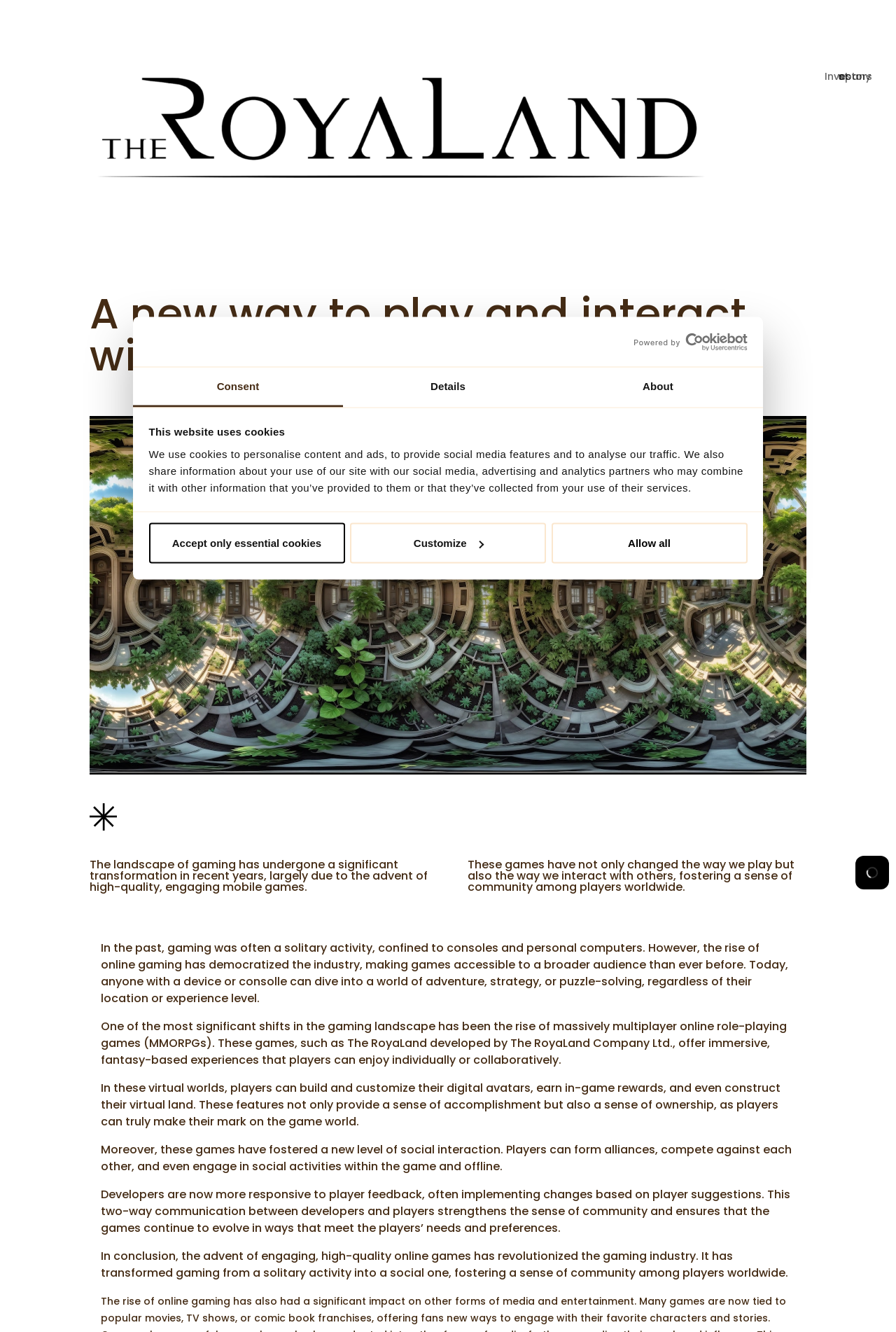Based on the image, provide a detailed response to the question:
How do developers respond to player feedback?

The webpage states that developers are now more responsive to player feedback, often implementing changes based on player suggestions, which strengthens the sense of community and ensures that the games continue to evolve in ways that meet the players’ needs and preferences.